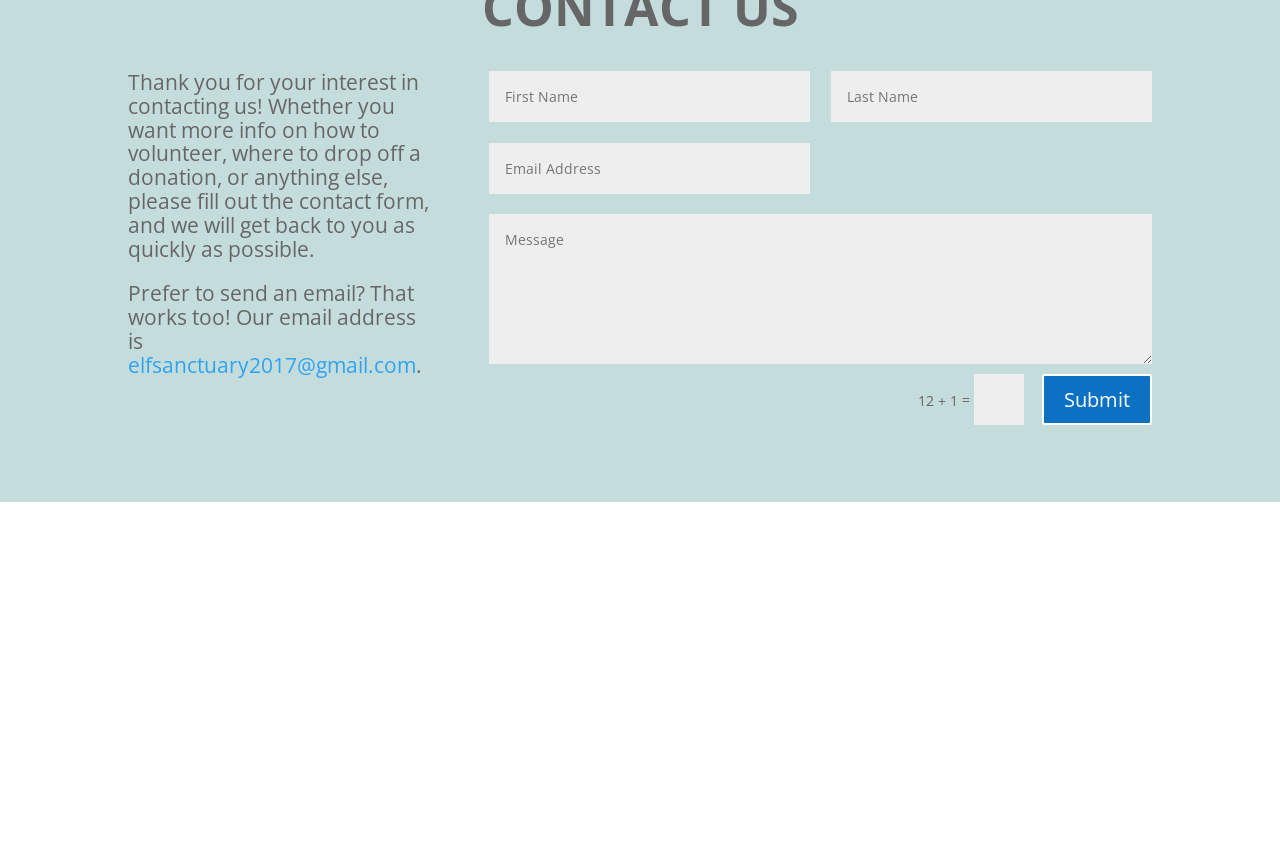Refer to the screenshot and give an in-depth answer to this question: What is the math problem displayed on the webpage?

On the webpage, there is a math problem displayed as '12 + 1' followed by an equals sign and a textbox to input the answer. This appears to be a simple math problem to verify that the user is not a robot.